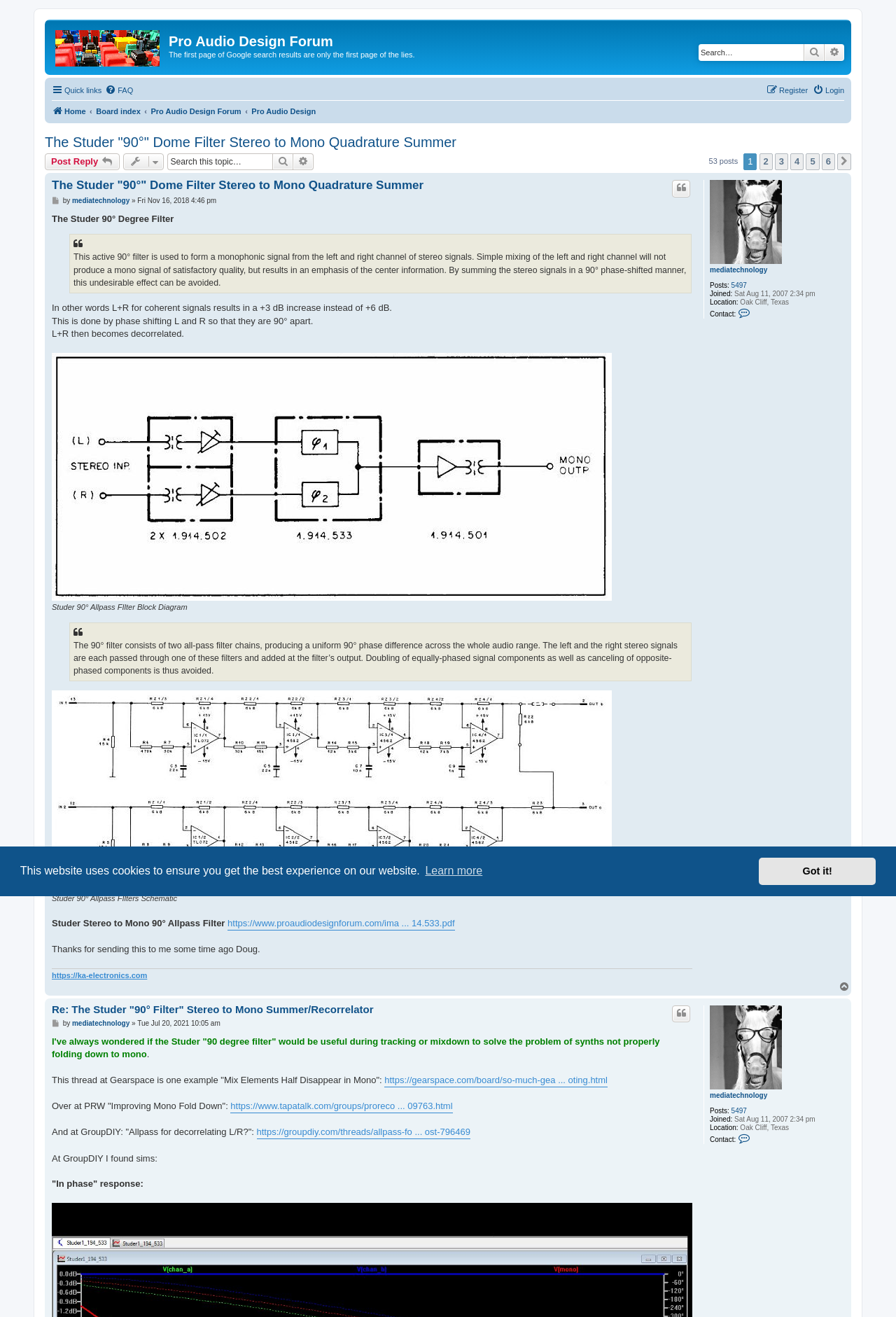Find and specify the bounding box coordinates that correspond to the clickable region for the instruction: "Click on the topic tools".

[0.137, 0.117, 0.183, 0.129]